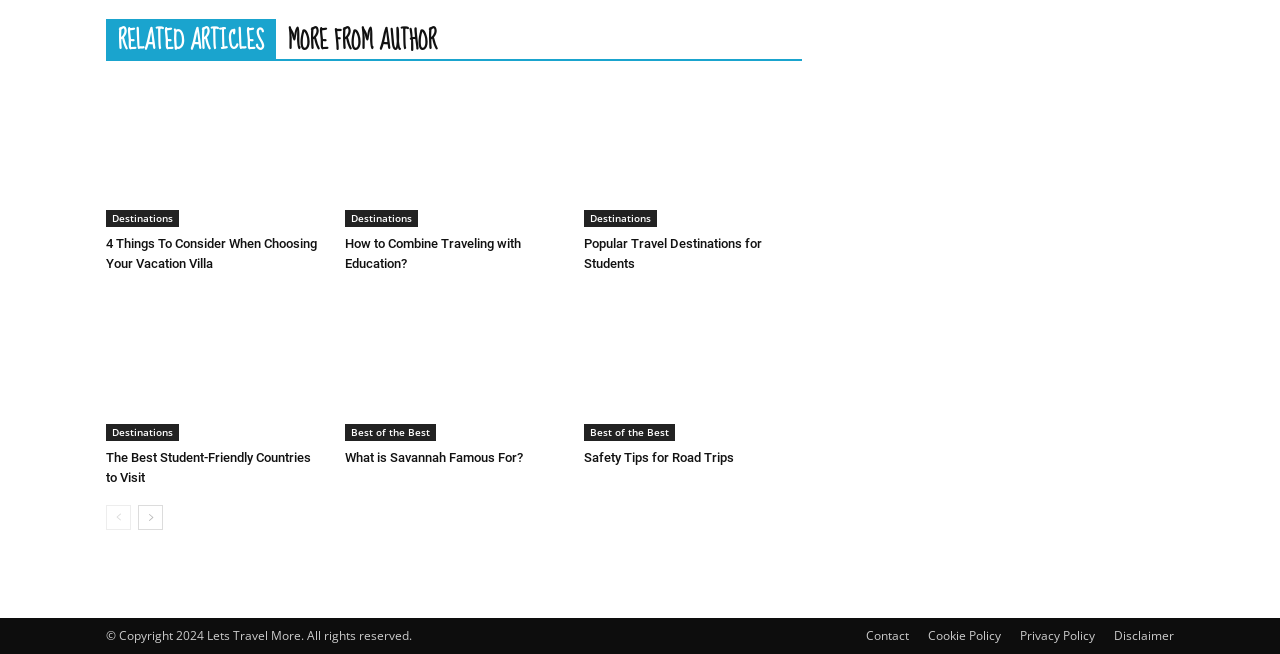For the element described, predict the bounding box coordinates as (top-left x, top-left y, bottom-right x, bottom-right y). All values should be between 0 and 1. Element description: title="Popular Travel Destinations for Students"

[0.456, 0.118, 0.627, 0.347]